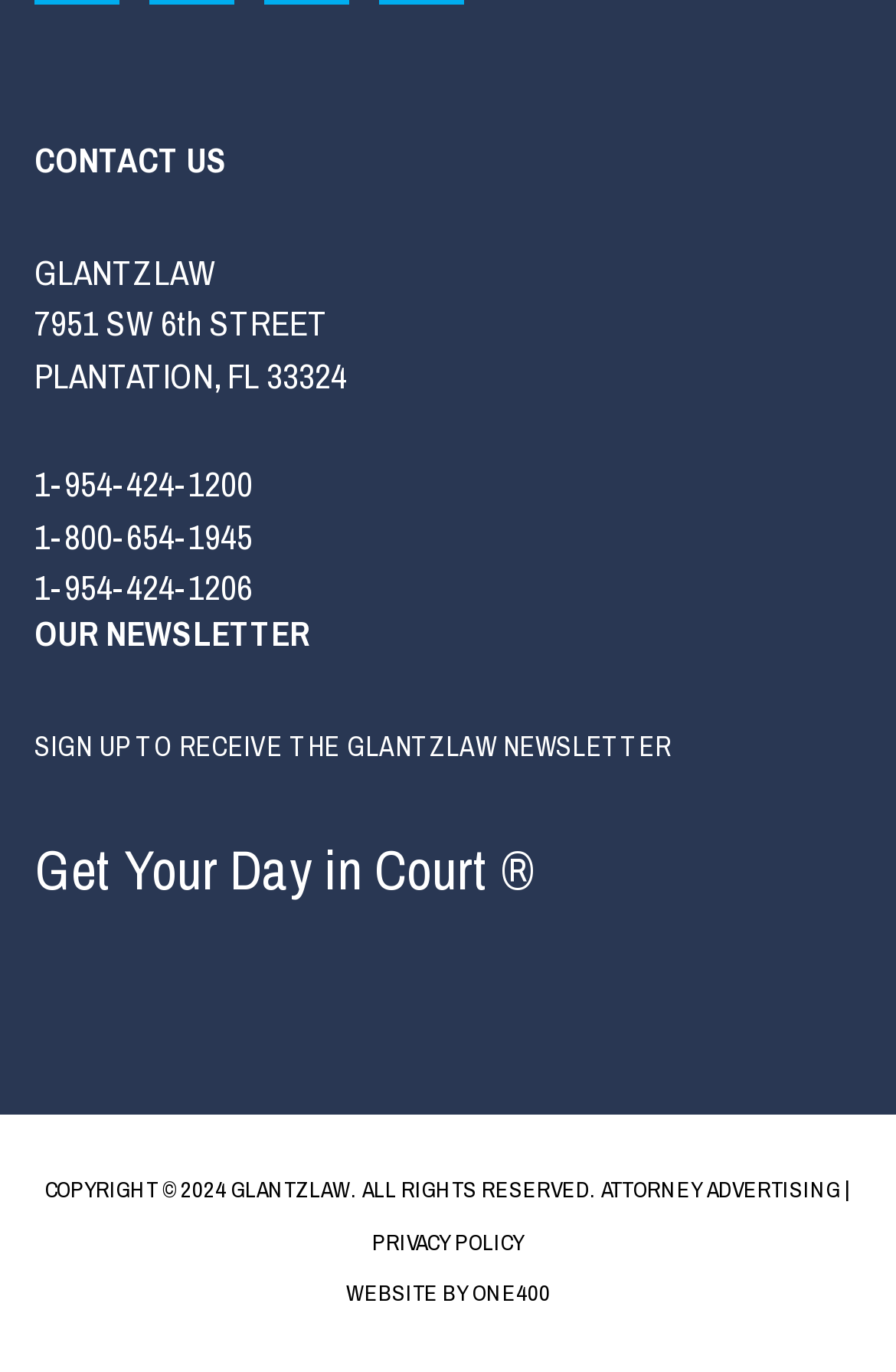How can I receive the GlantzLaw newsletter?
Respond with a short answer, either a single word or a phrase, based on the image.

Sign up